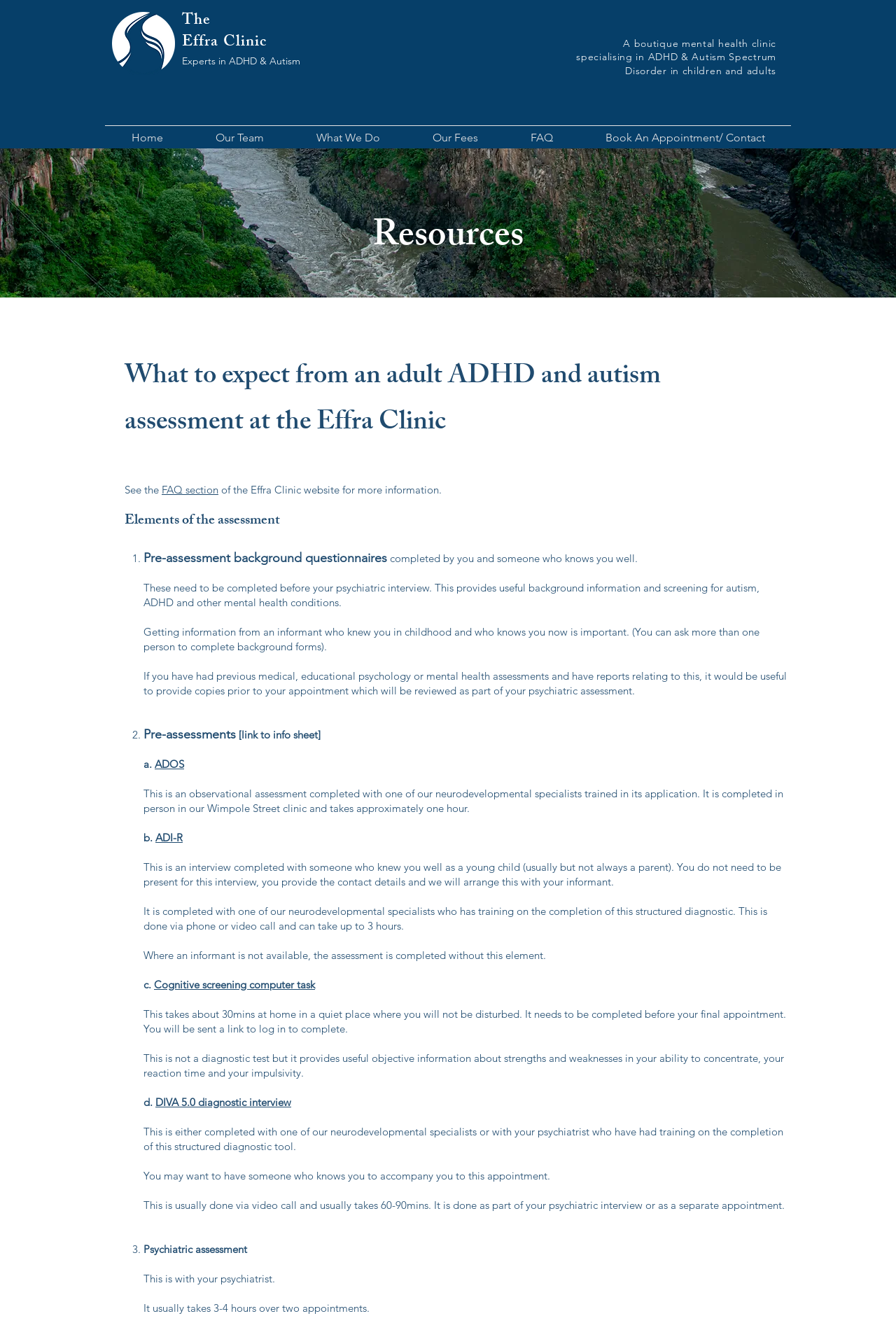Could you provide the bounding box coordinates for the portion of the screen to click to complete this instruction: "Click the 'Book An Appointment/ Contact' link"?

[0.646, 0.096, 0.883, 0.111]